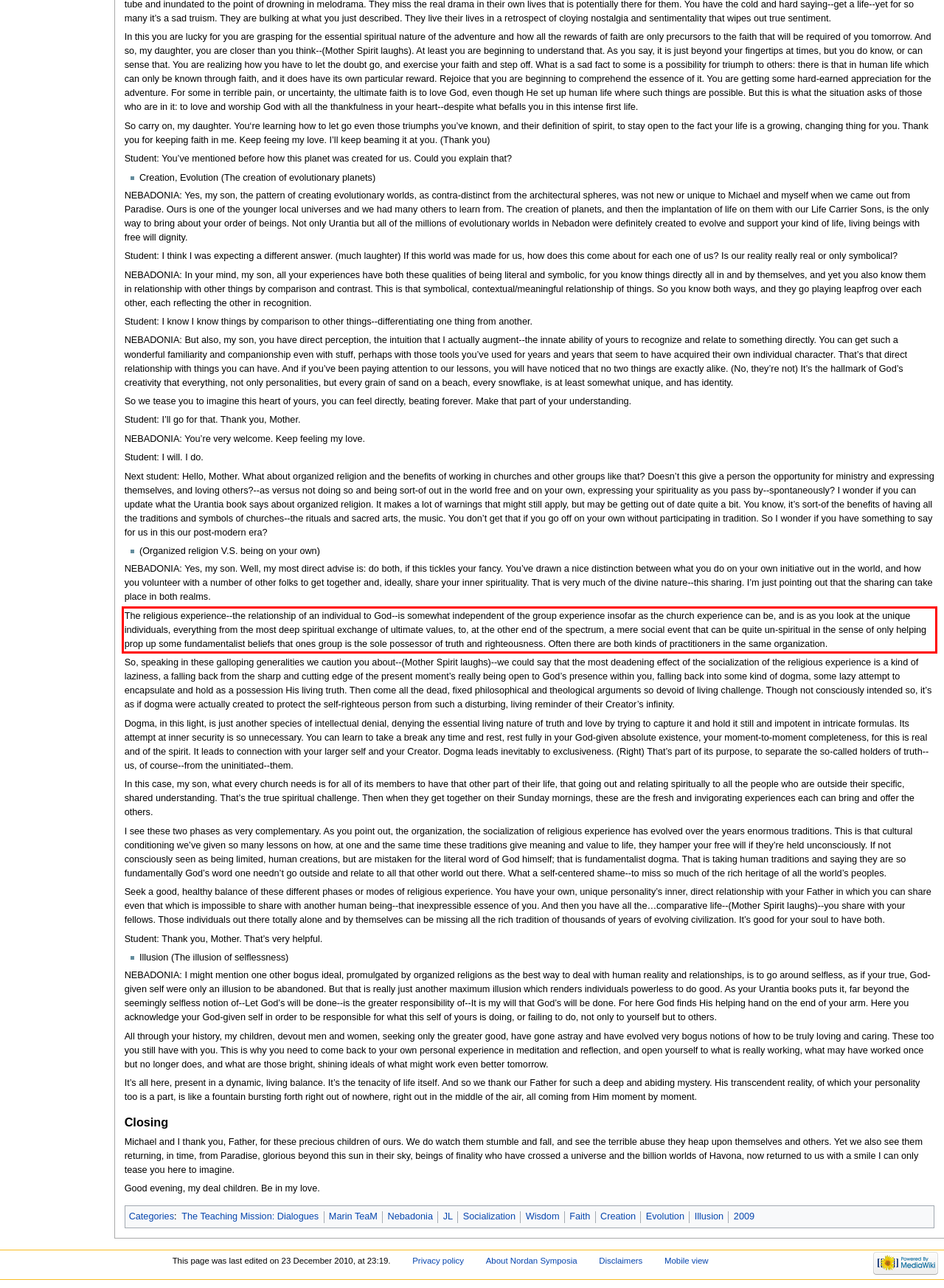Please identify and extract the text from the UI element that is surrounded by a red bounding box in the provided webpage screenshot.

The religious experience--the relationship of an individual to God--is somewhat independent of the group experience insofar as the church experience can be, and is as you look at the unique individuals, everything from the most deep spiritual exchange of ultimate values, to, at the other end of the spectrum, a mere social event that can be quite un-spiritual in the sense of only helping prop up some fundamentalist beliefs that ones group is the sole possessor of truth and righteousness. Often there are both kinds of practitioners in the same organization.